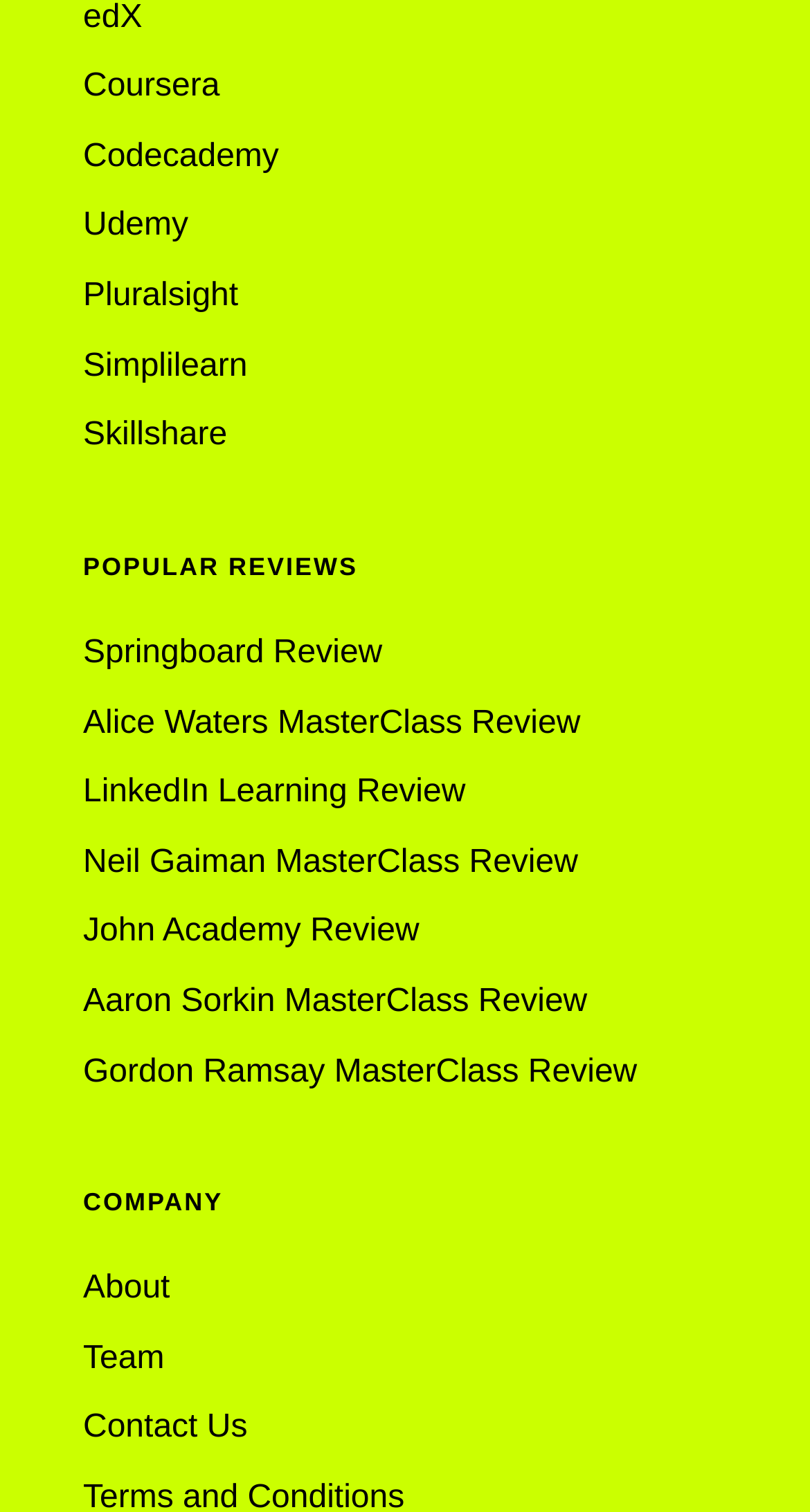Answer this question in one word or a short phrase: What is the title of the second review?

Alice Waters MasterClass Review